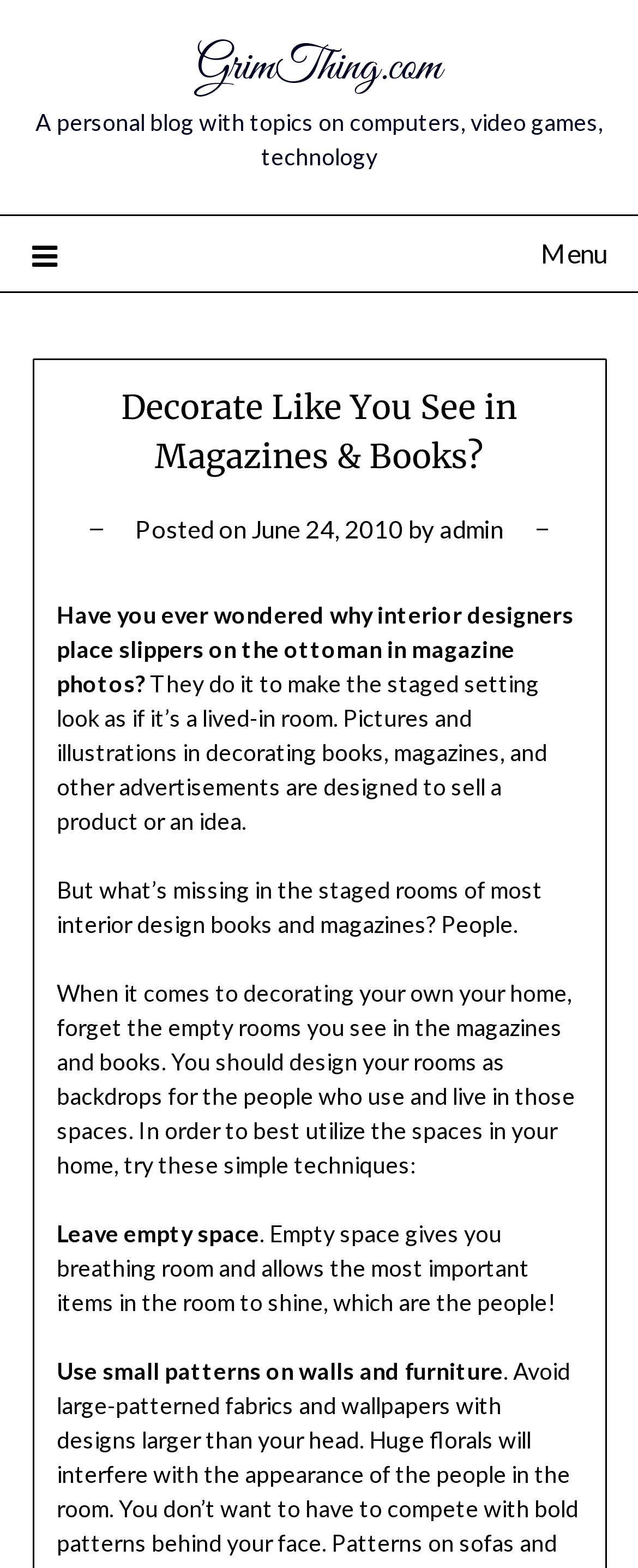Provide the bounding box coordinates of the HTML element this sentence describes: "June 24, 2010". The bounding box coordinates consist of four float numbers between 0 and 1, i.e., [left, top, right, bottom].

[0.394, 0.327, 0.632, 0.346]